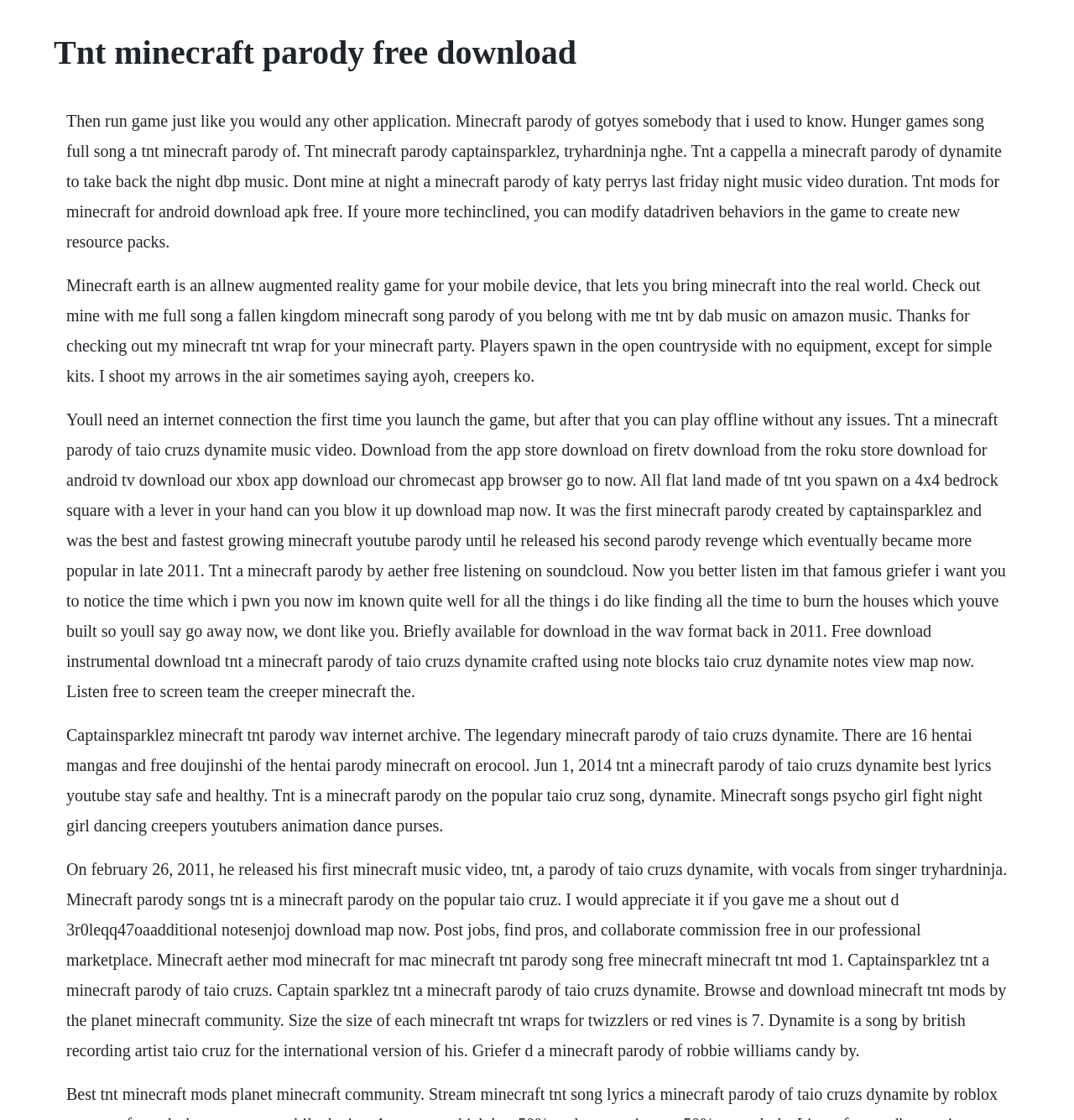Can you locate the main headline on this webpage and provide its text content?

Tnt minecraft parody free download